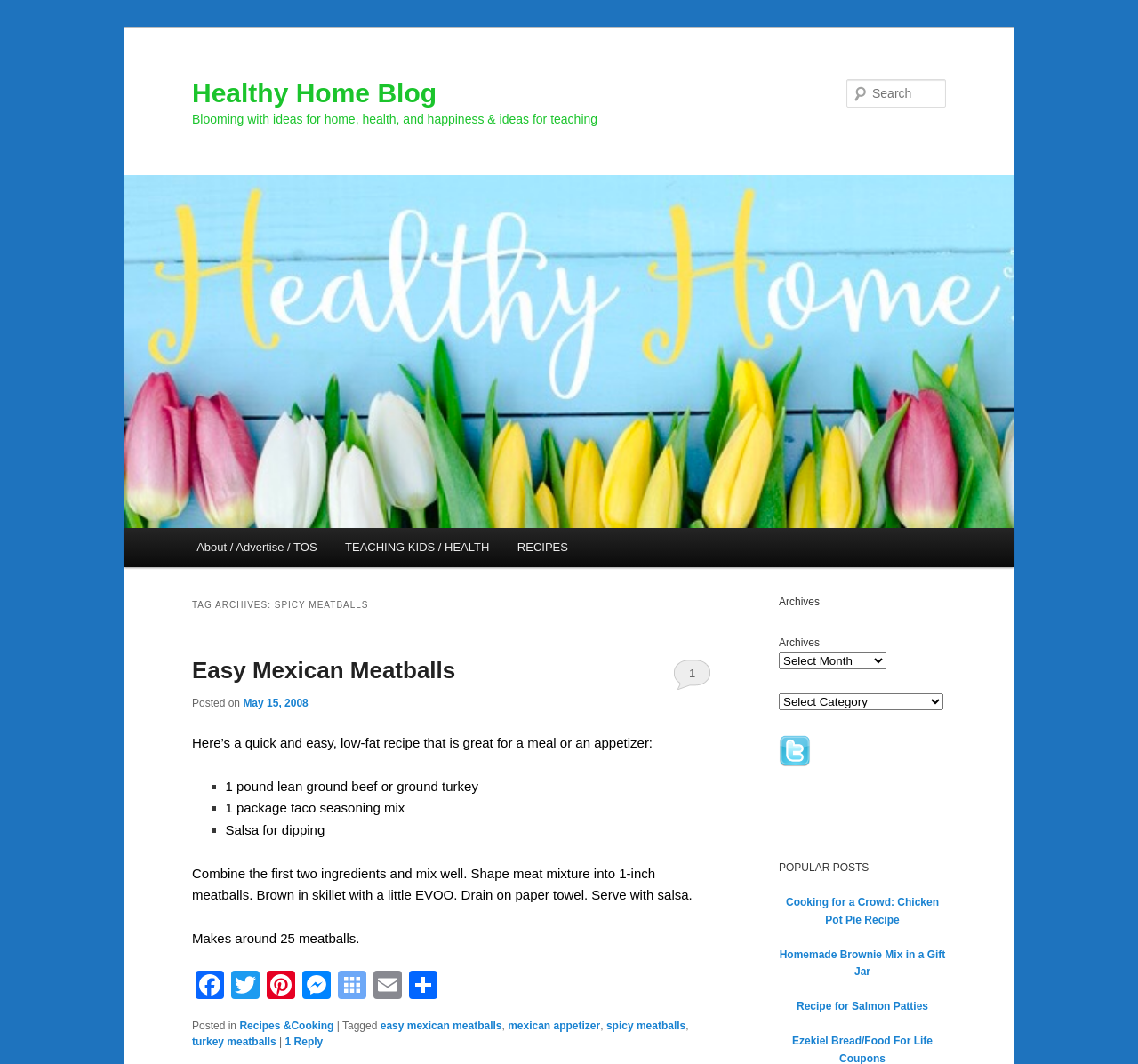From the webpage screenshot, predict the bounding box coordinates (top-left x, top-left y, bottom-right x, bottom-right y) for the UI element described here: easy mexican meatballs

[0.334, 0.959, 0.441, 0.97]